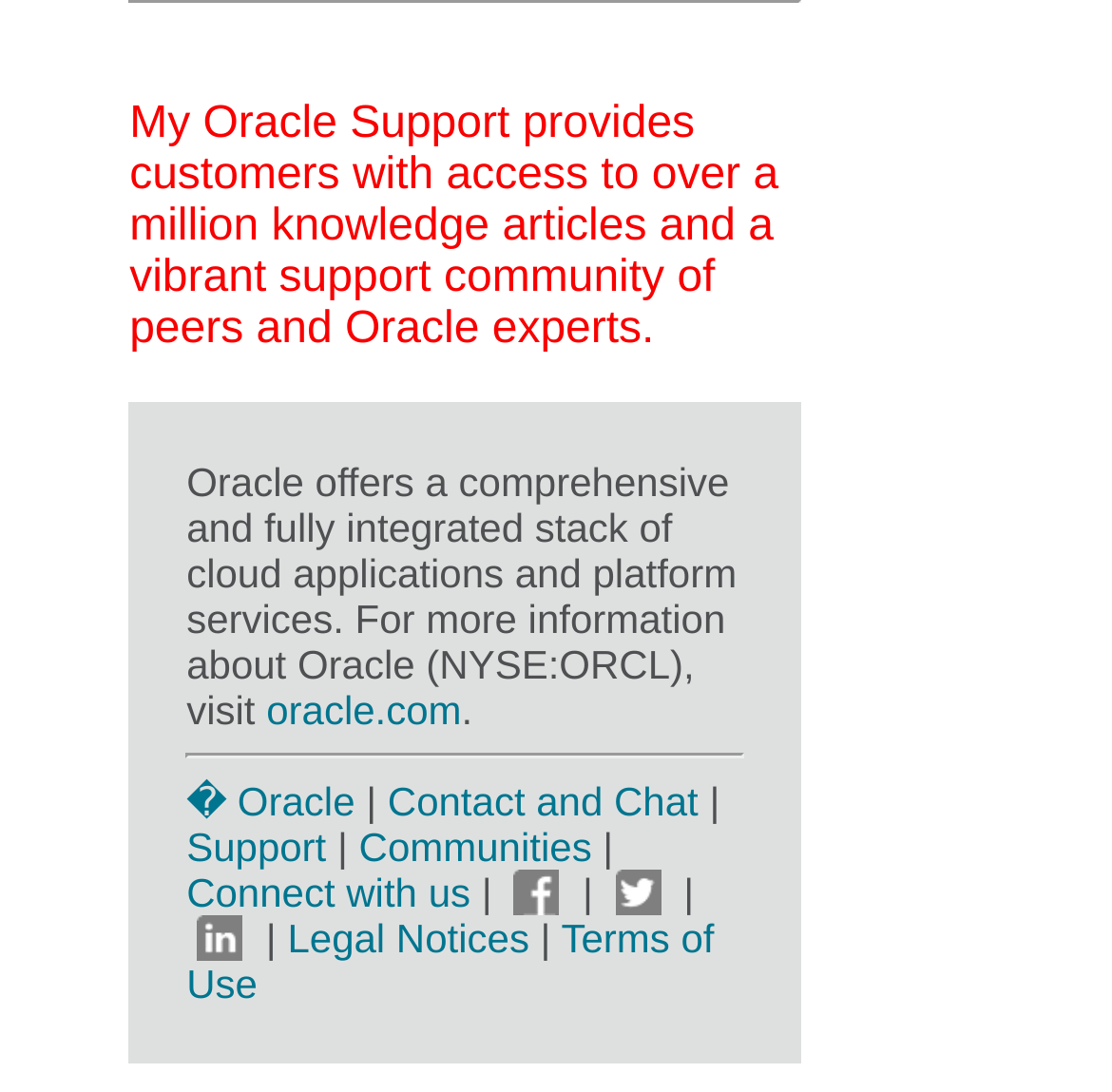Respond to the question with just a single word or phrase: 
What is the URL of the company's website?

oracle.com